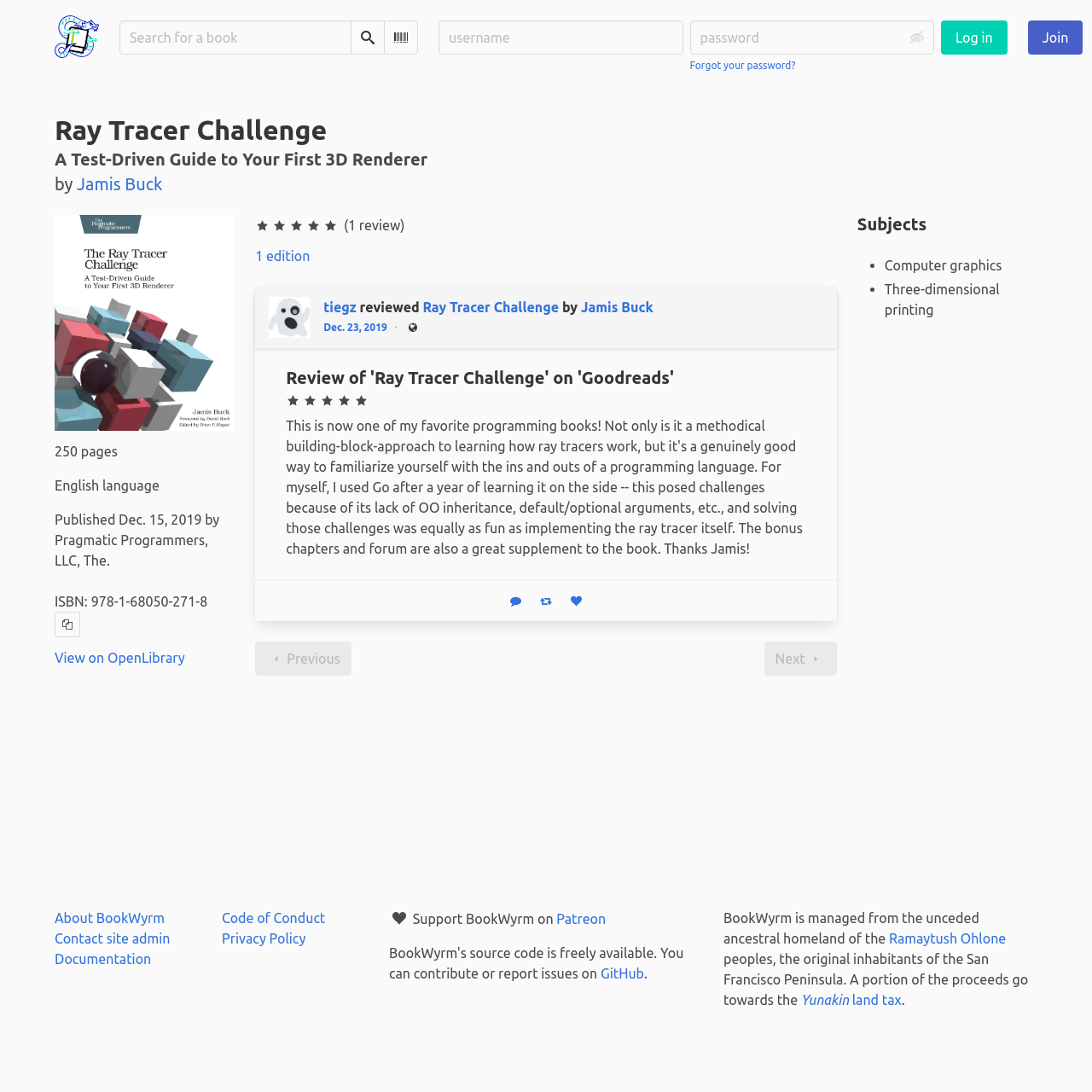How many pages does the book have?
Look at the image and respond to the question as thoroughly as possible.

I found the number of pages by looking at the static text element with the text '250 pages' which is a child of the main element with the role 'main'.